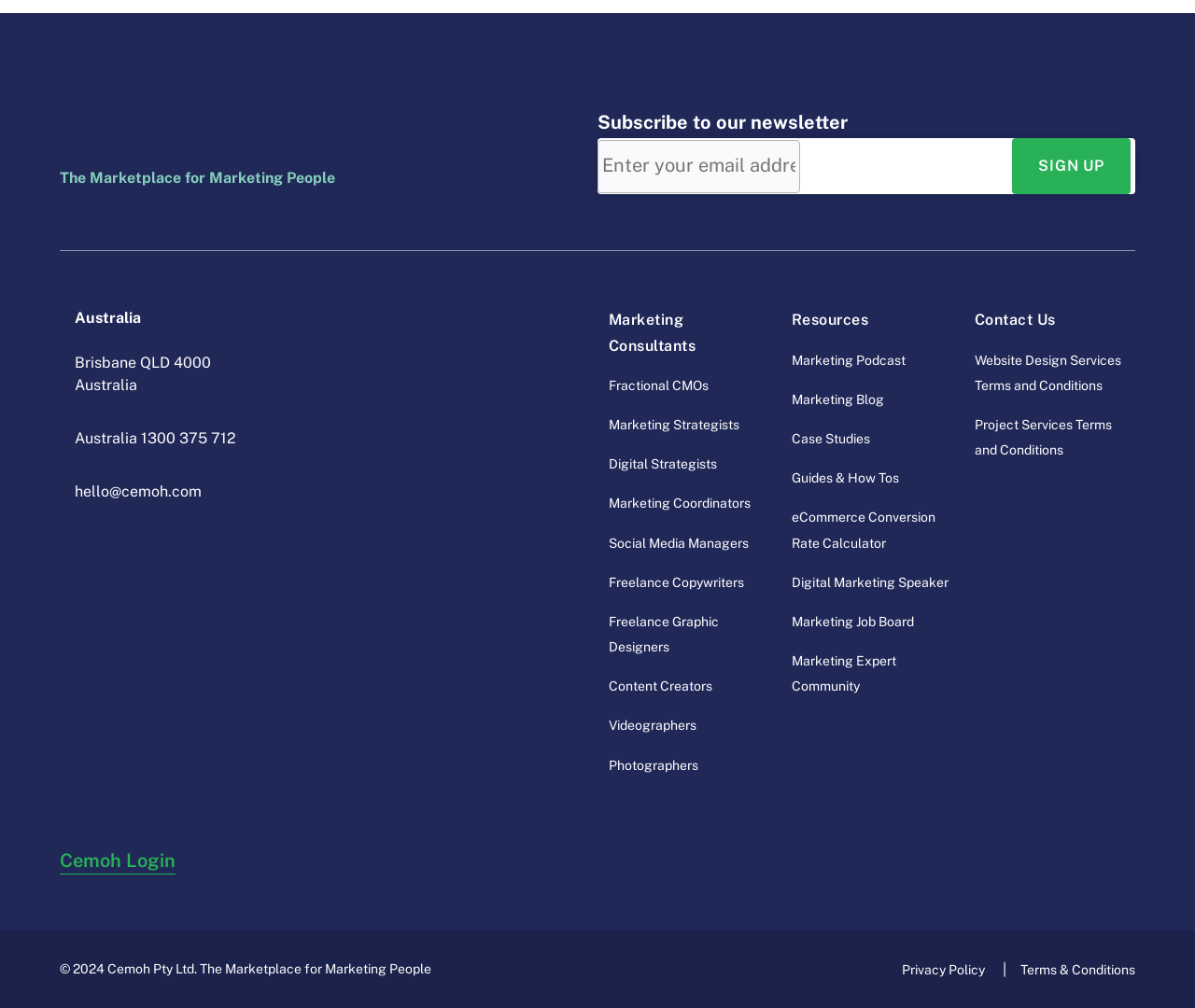What is the contact information?
Based on the image, please offer an in-depth response to the question.

The contact information can be found in the top section of the webpage, which mentions 'hello@cemoh.com' as the email address. Additionally, there is also a phone number listed as 'Australia 1300 375 712'.